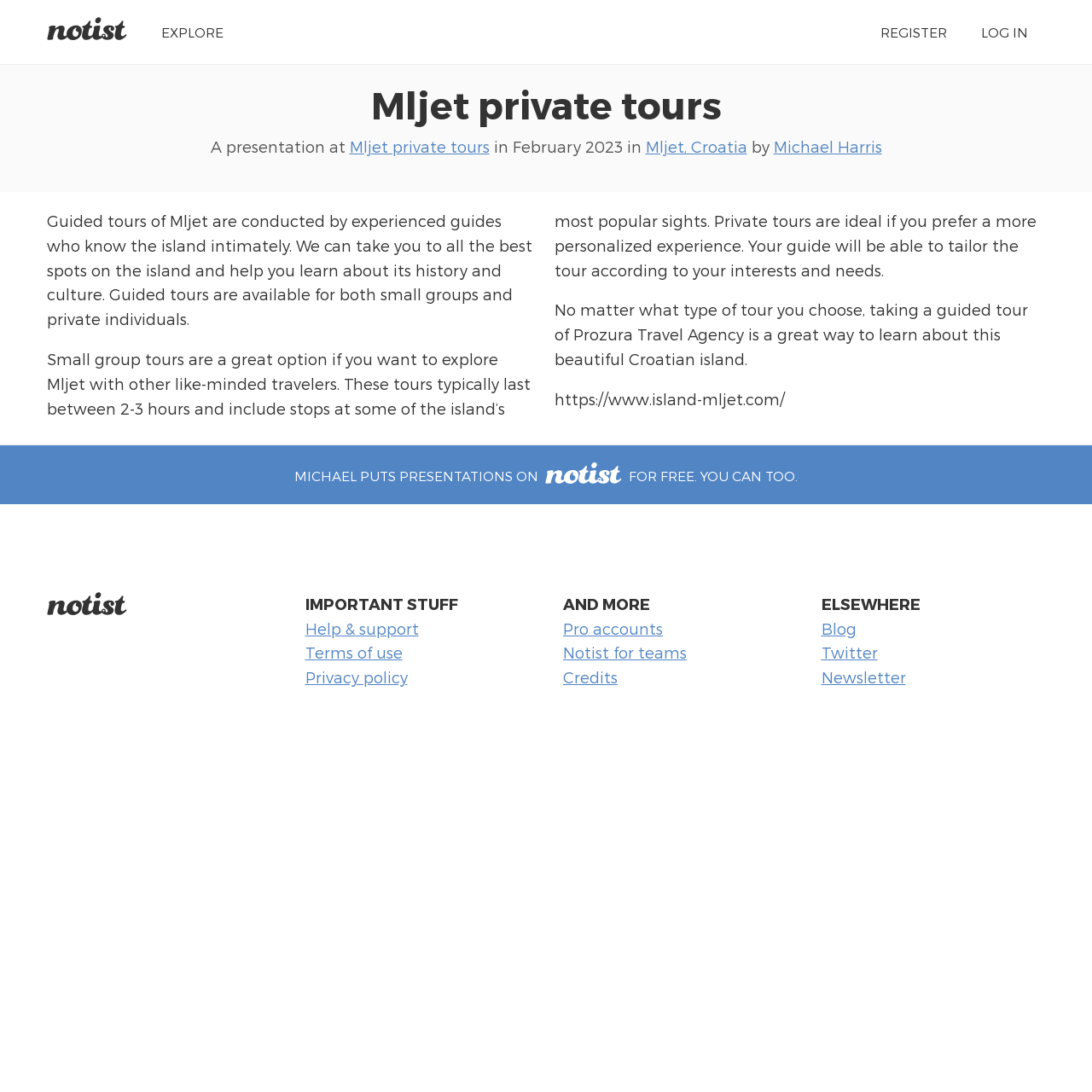Answer succinctly with a single word or phrase:
What is the duration of small group tours?

2-3 hours